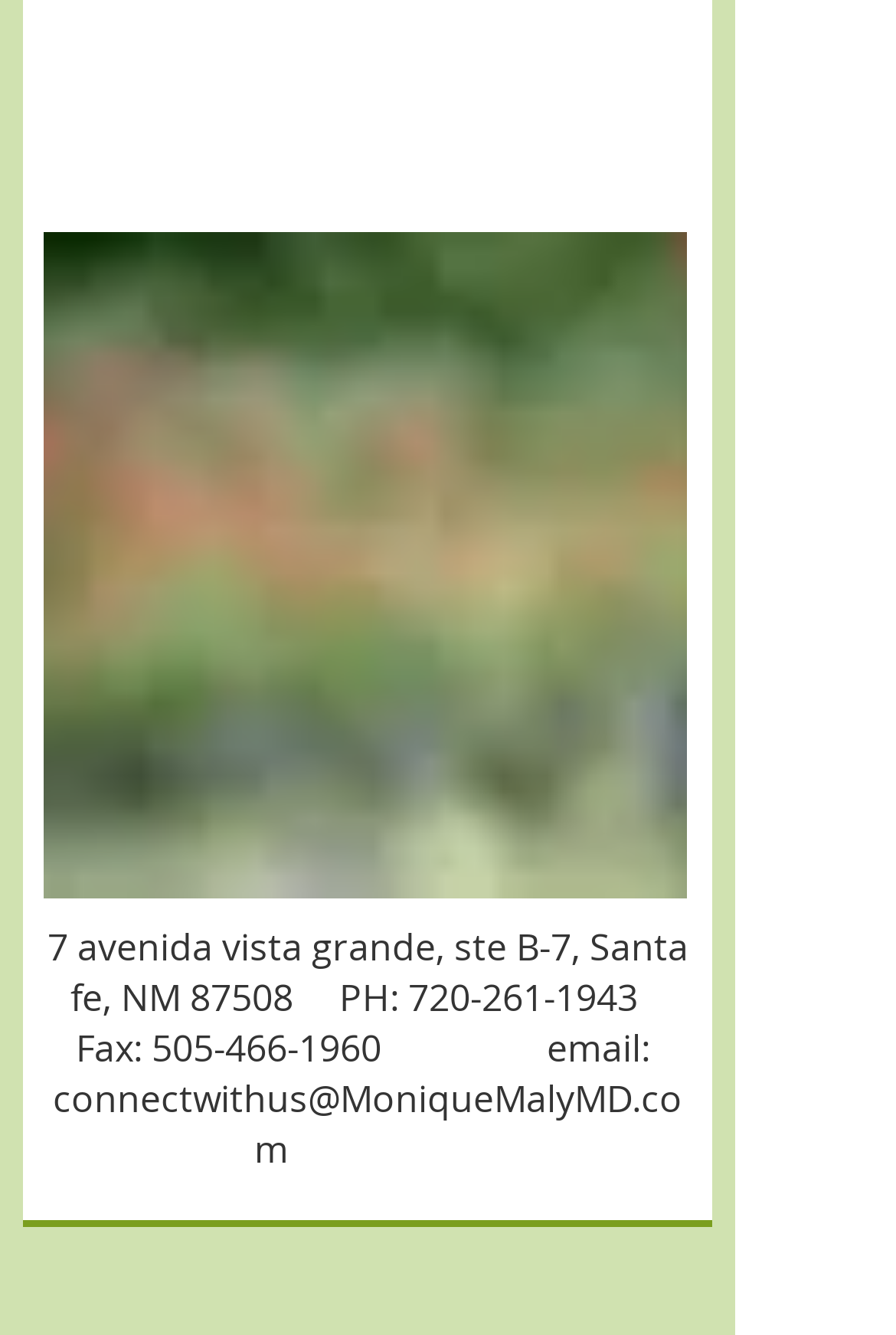How many phone numbers are listed on the webpage?
Using the visual information, answer the question in a single word or phrase.

2